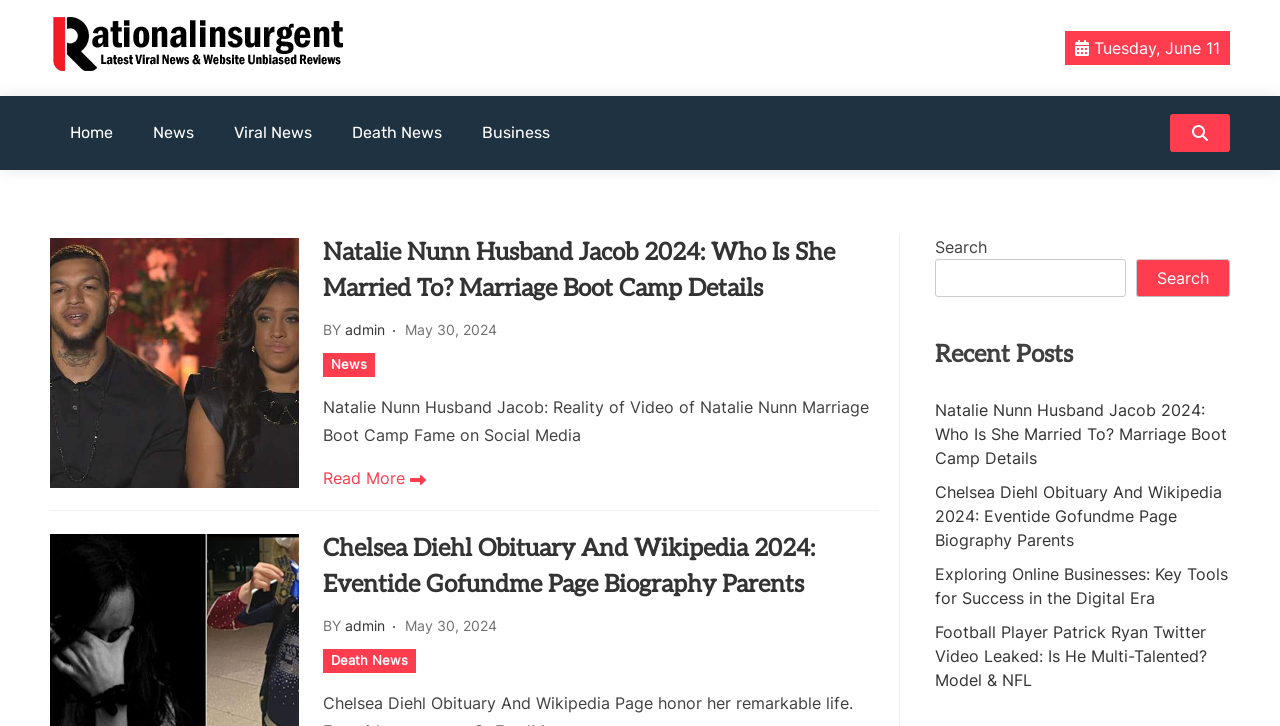Using the description "admin", predict the bounding box of the relevant HTML element.

[0.27, 0.85, 0.301, 0.873]